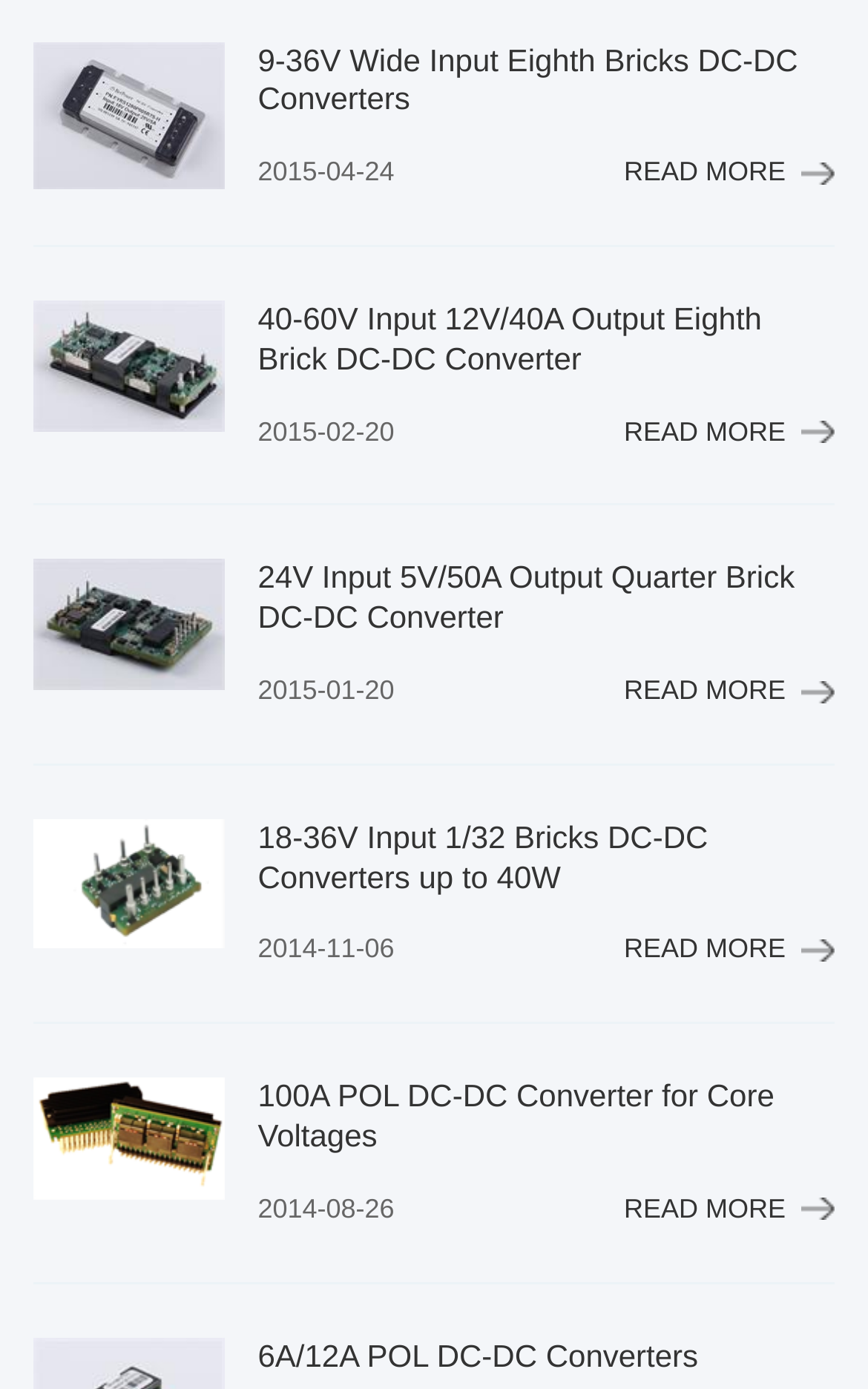Specify the bounding box coordinates of the element's region that should be clicked to achieve the following instruction: "Explore 24V Input 5V/50A Output Quarter Brick DC-DC Converter". The bounding box coordinates consist of four float numbers between 0 and 1, in the format [left, top, right, bottom].

[0.297, 0.403, 0.916, 0.457]